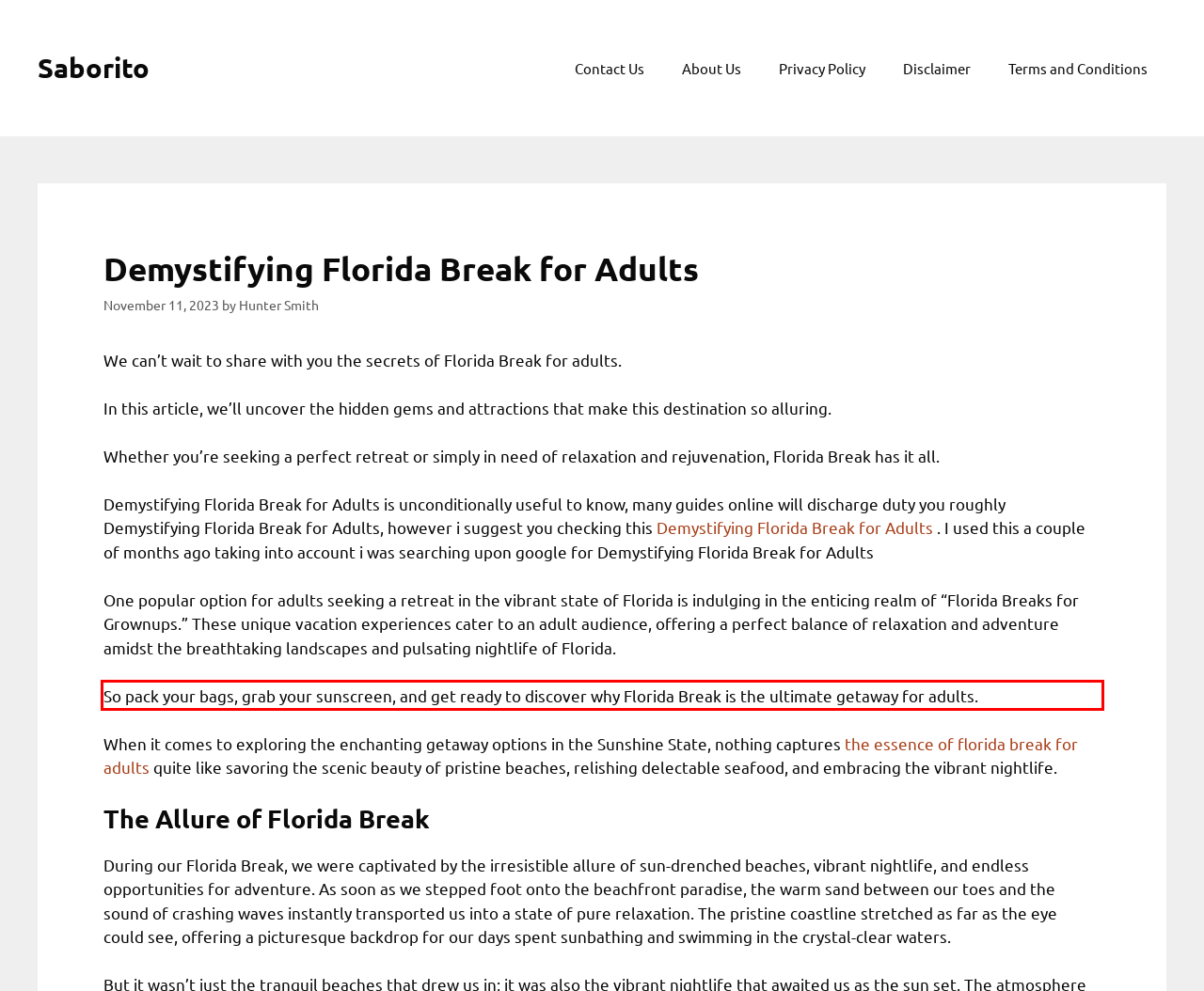Please look at the screenshot provided and find the red bounding box. Extract the text content contained within this bounding box.

So pack your bags, grab your sunscreen, and get ready to discover why Florida Break is the ultimate getaway for adults.